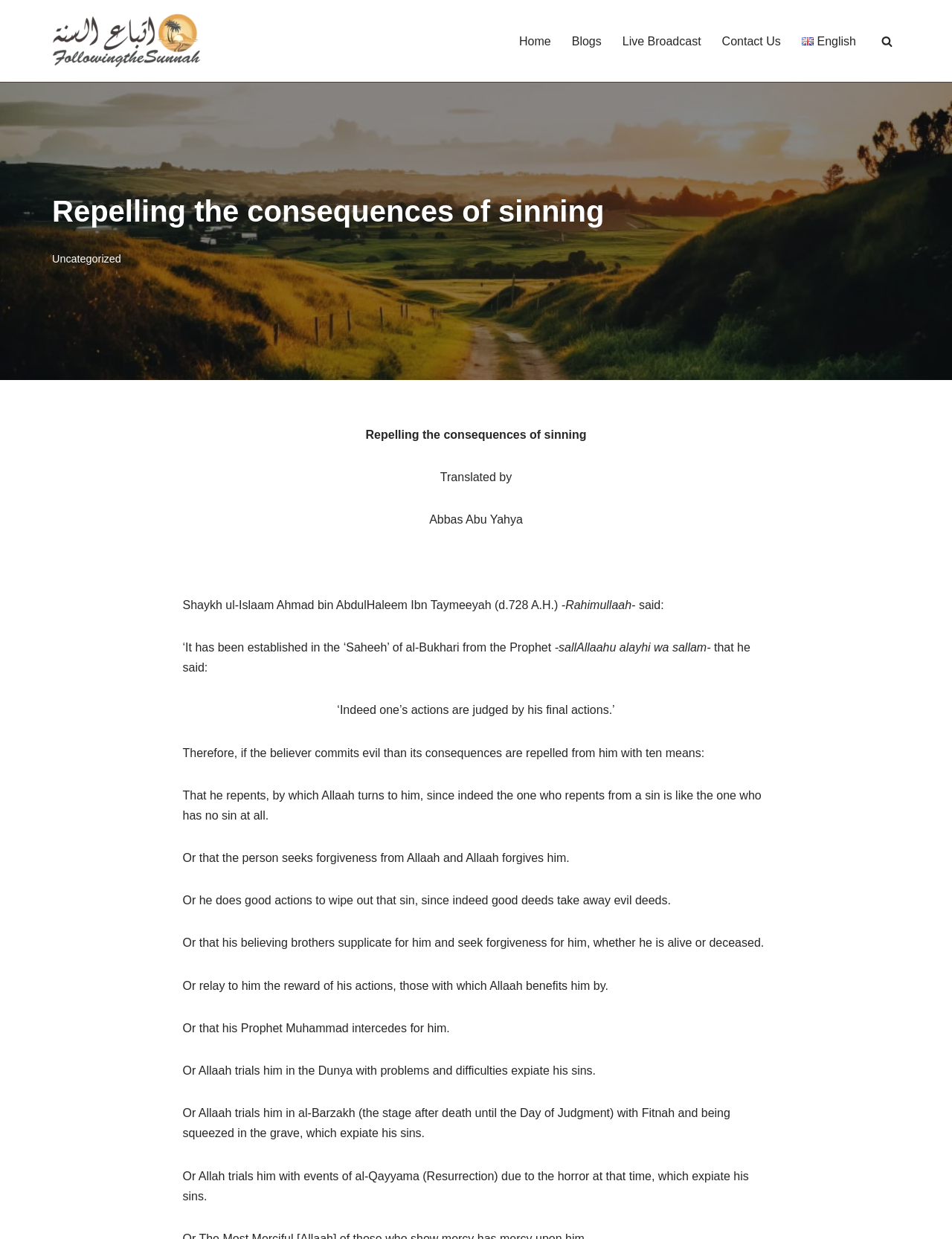What is the name of the Hadith mentioned in the text?
Look at the image and provide a detailed response to the question.

I found the answer by reading the text under the heading 'Repelling the consequences of sinning' and identifying the name of the Hadith mentioned, which is the Saheeh of al-Bukhari, as mentioned in the sentence 'It has been established in the ‘Saheeh’ of al-Bukhari from the Prophet'.